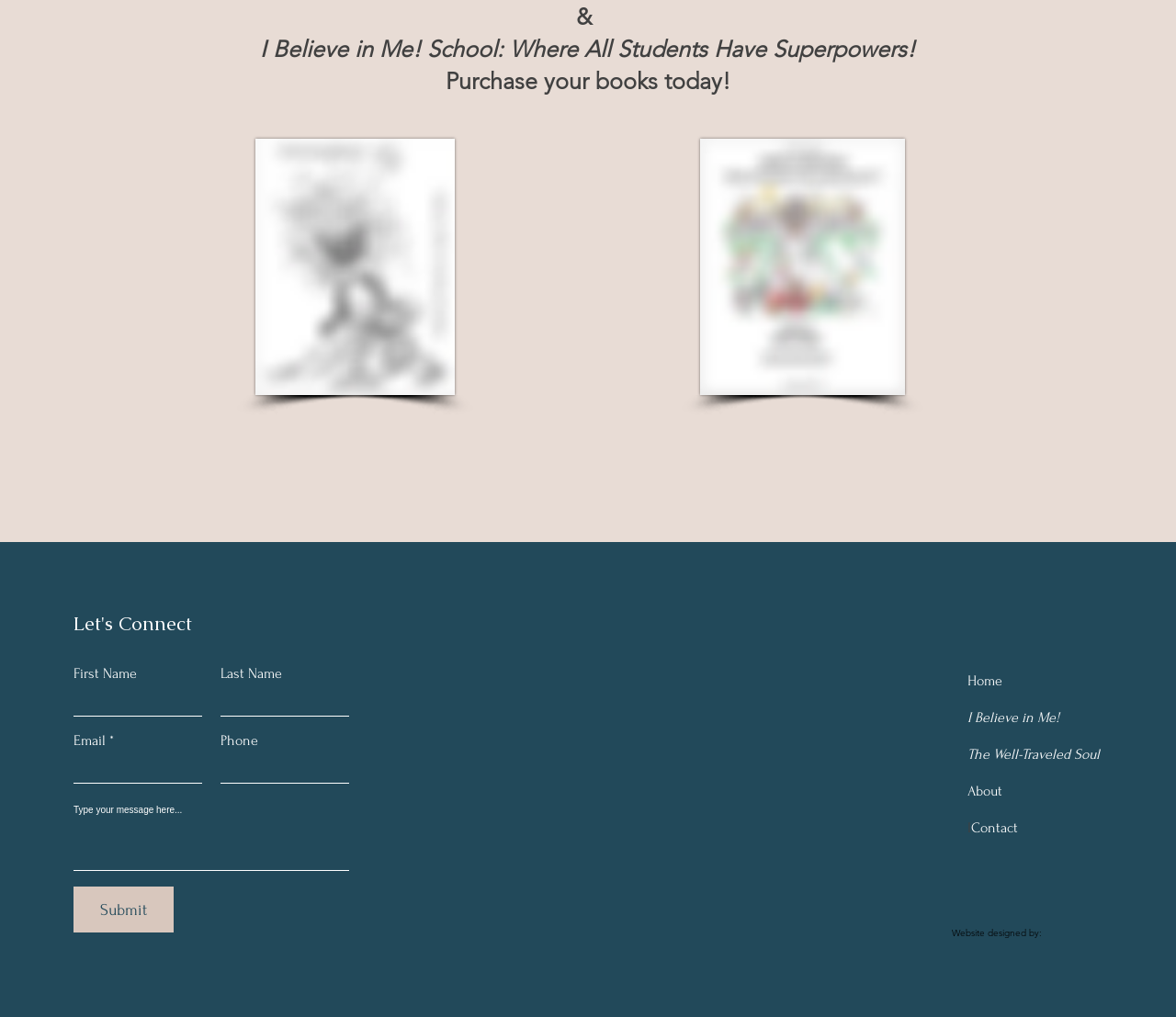Please identify the coordinates of the bounding box that should be clicked to fulfill this instruction: "Find a location".

None